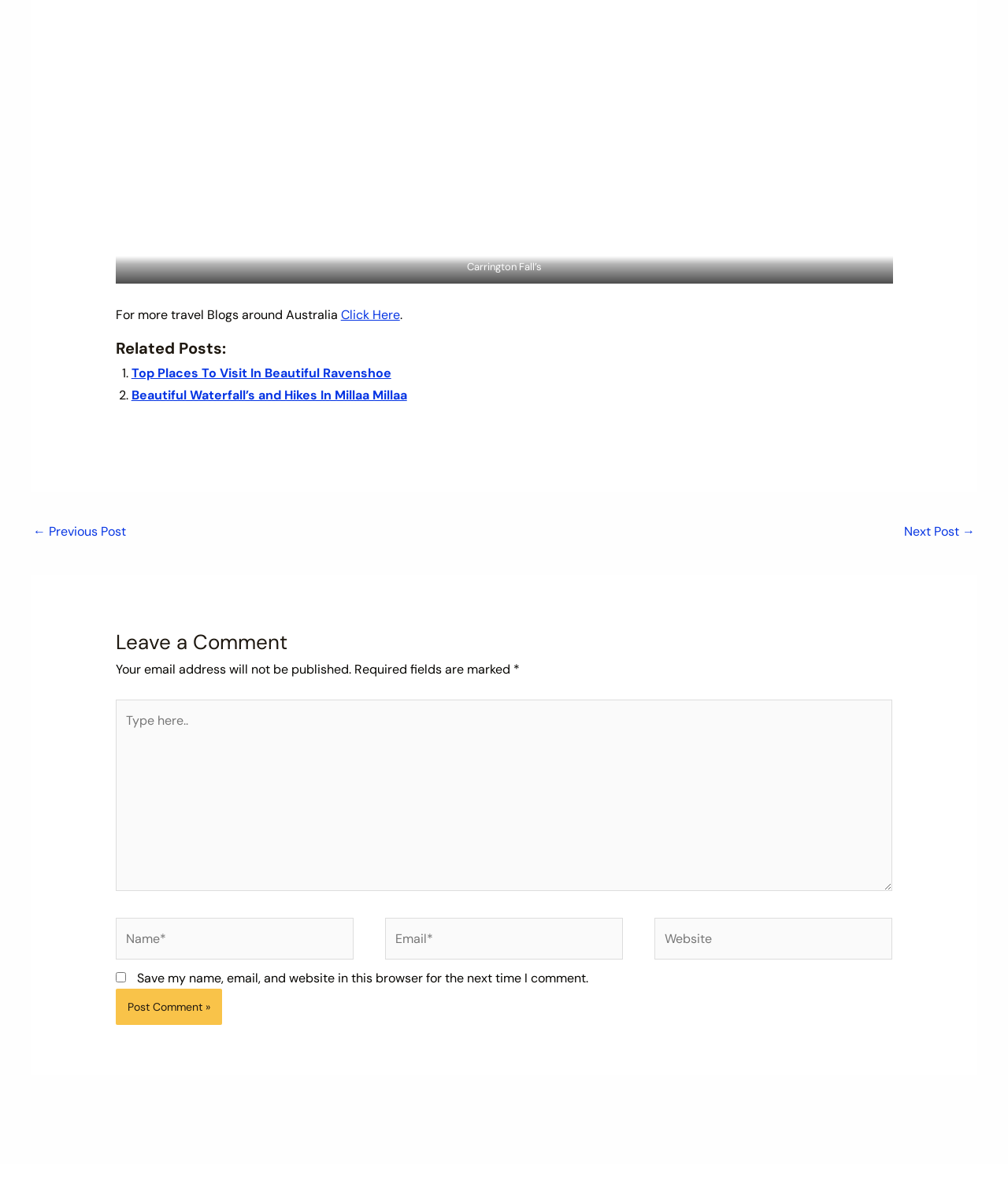What is the label of the first textbox?
Please provide a comprehensive answer to the question based on the webpage screenshot.

The first textbox has a label 'Name*' which is indicated by the adjacent StaticText element with bounding box coordinates [0.114, 0.774, 0.154, 0.788] and OCR text 'Name*'.